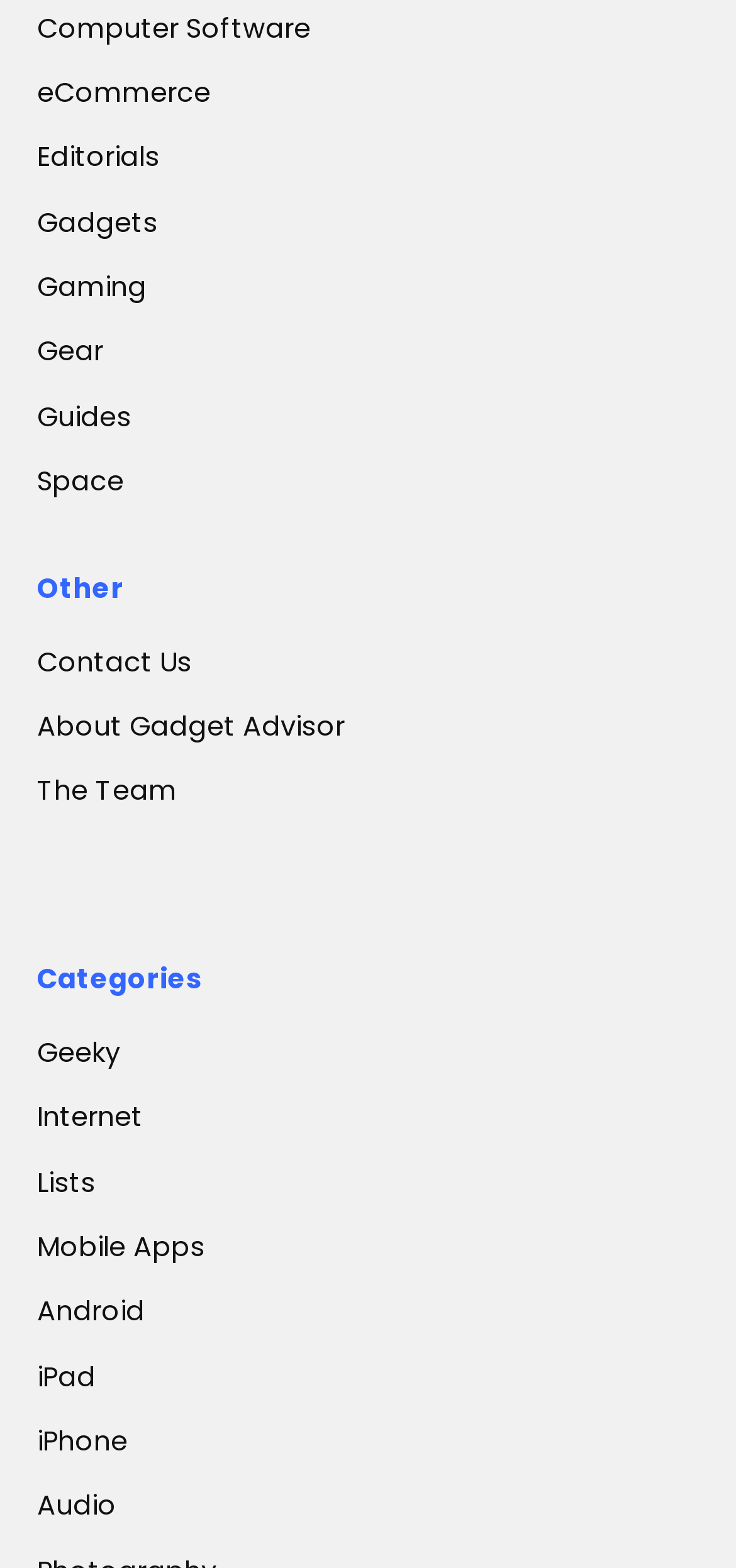Identify the bounding box for the UI element specified in this description: "The Team". The coordinates must be four float numbers between 0 and 1, formatted as [left, top, right, bottom].

[0.05, 0.486, 0.24, 0.524]